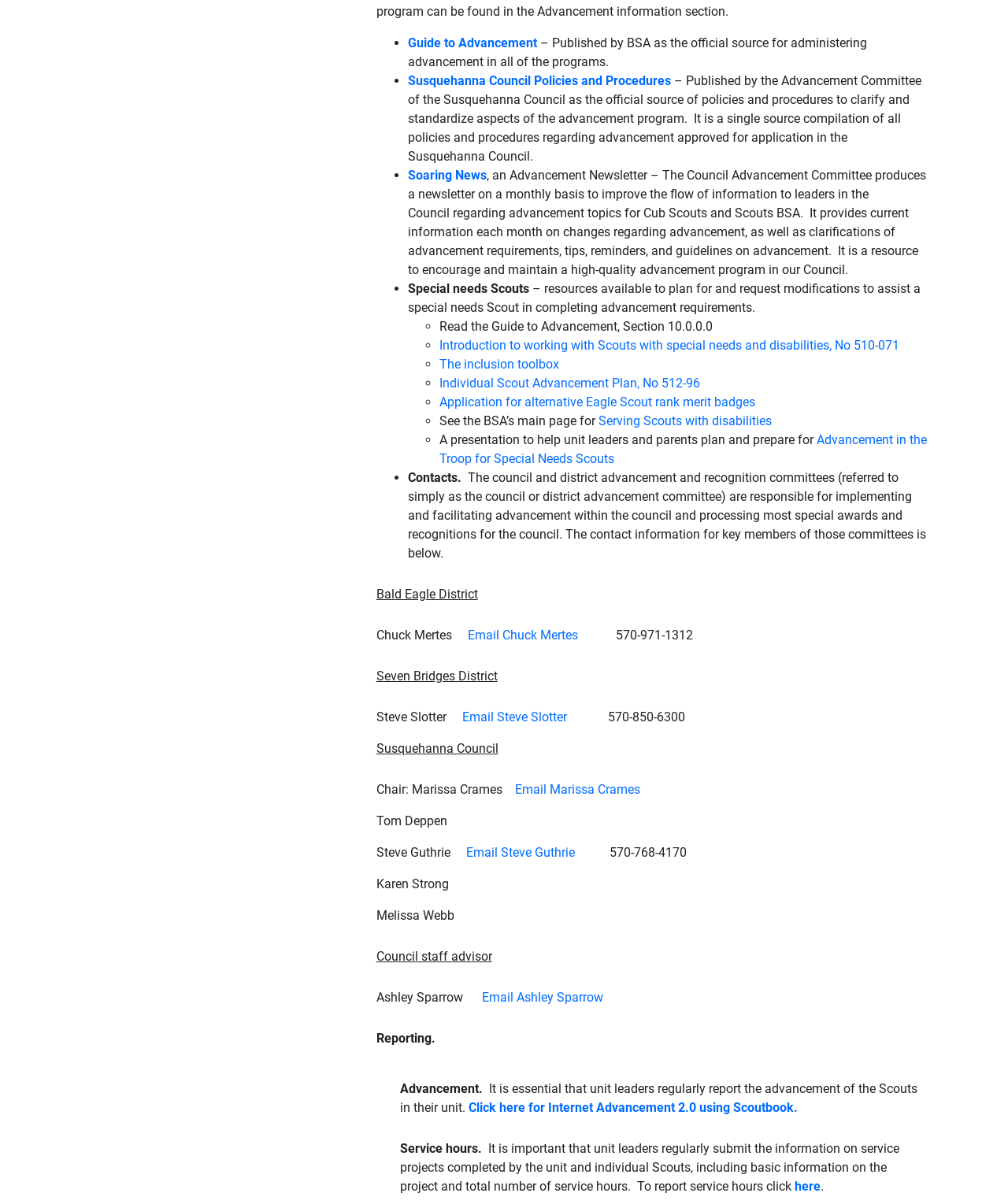Please specify the bounding box coordinates of the region to click in order to perform the following instruction: "Click Guide to Advancement".

[0.404, 0.029, 0.533, 0.042]